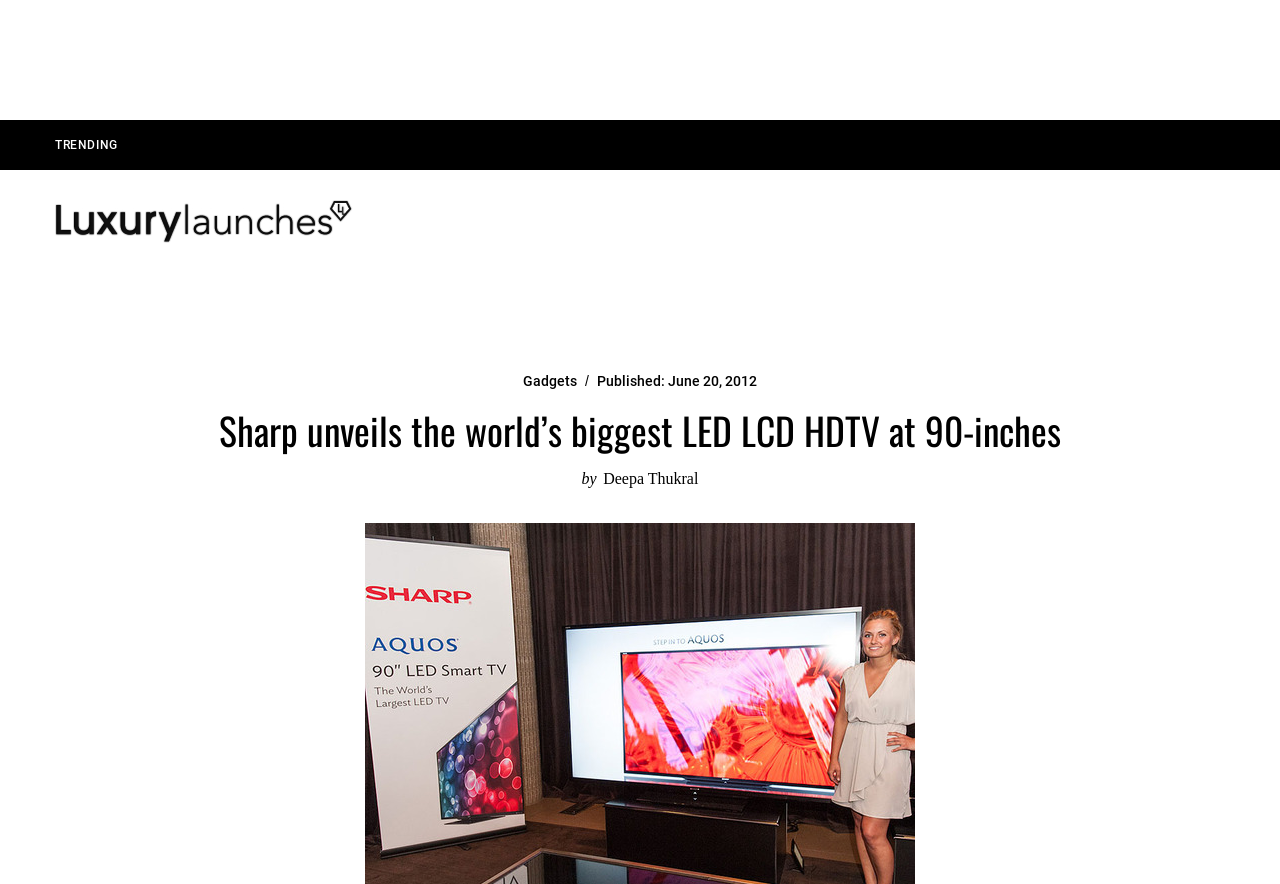Can you identify the bounding box coordinates of the clickable region needed to carry out this instruction: 'log in'? The coordinates should be four float numbers within the range of 0 to 1, stated as [left, top, right, bottom].

None